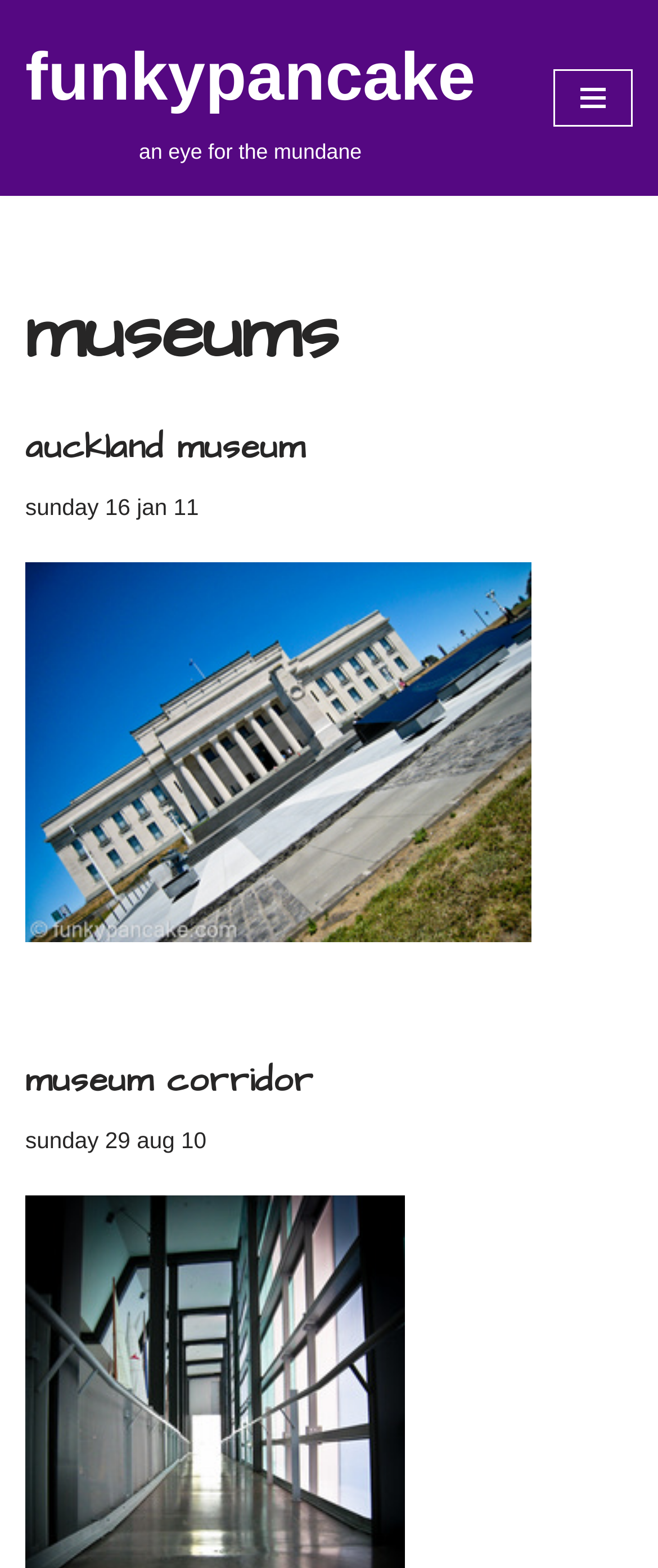Predict the bounding box of the UI element based on the description: "FUNKYPANCAKEan eye for the mundane". The coordinates should be four float numbers between 0 and 1, formatted as [left, top, right, bottom].

[0.038, 0.015, 0.723, 0.11]